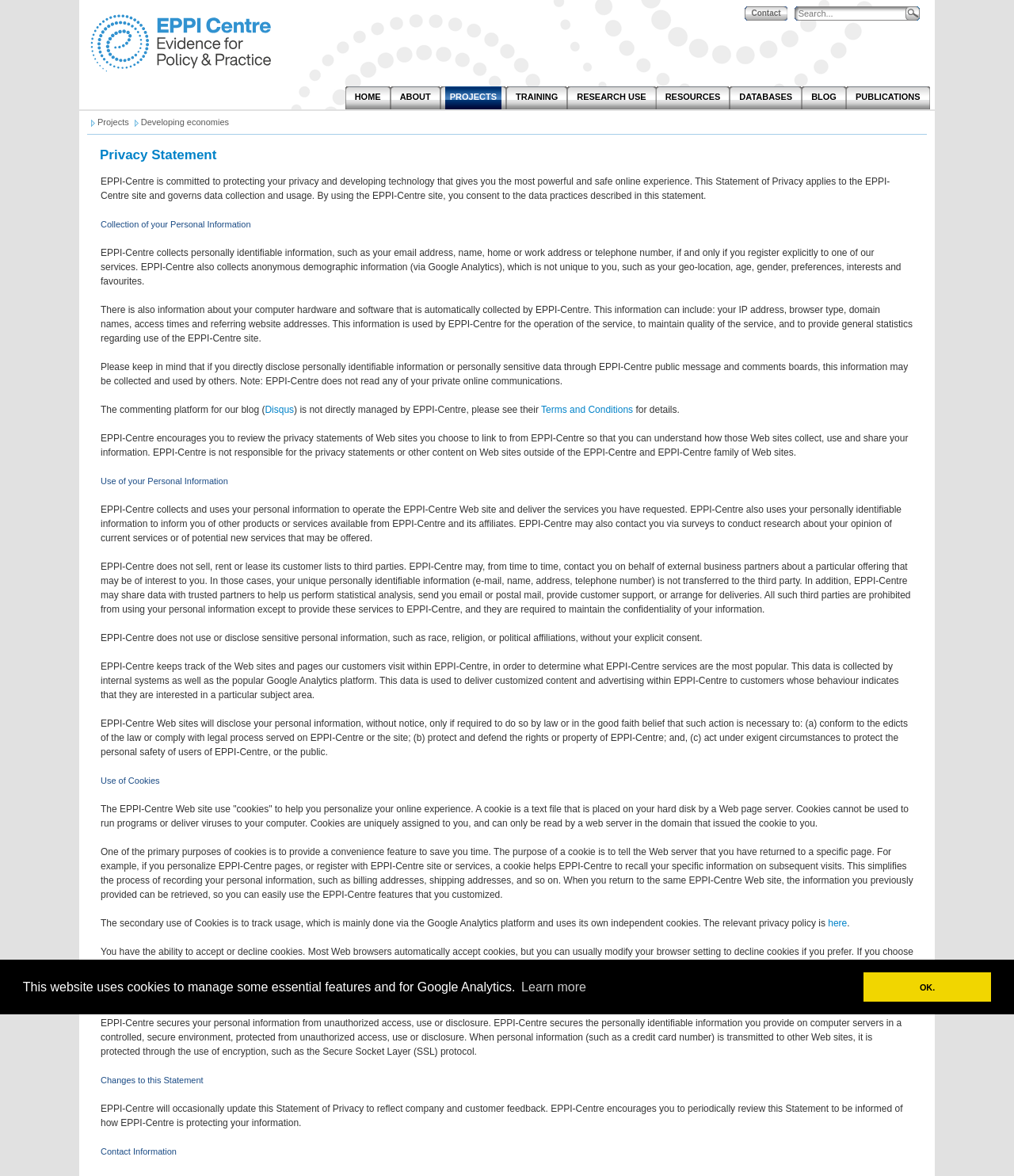What is the purpose of the search function?
Offer a detailed and exhaustive answer to the question.

I found the search textbox with the label 'Search' and a clear search text link. This suggests that the purpose of the search function is to allow users to search the website for specific content.